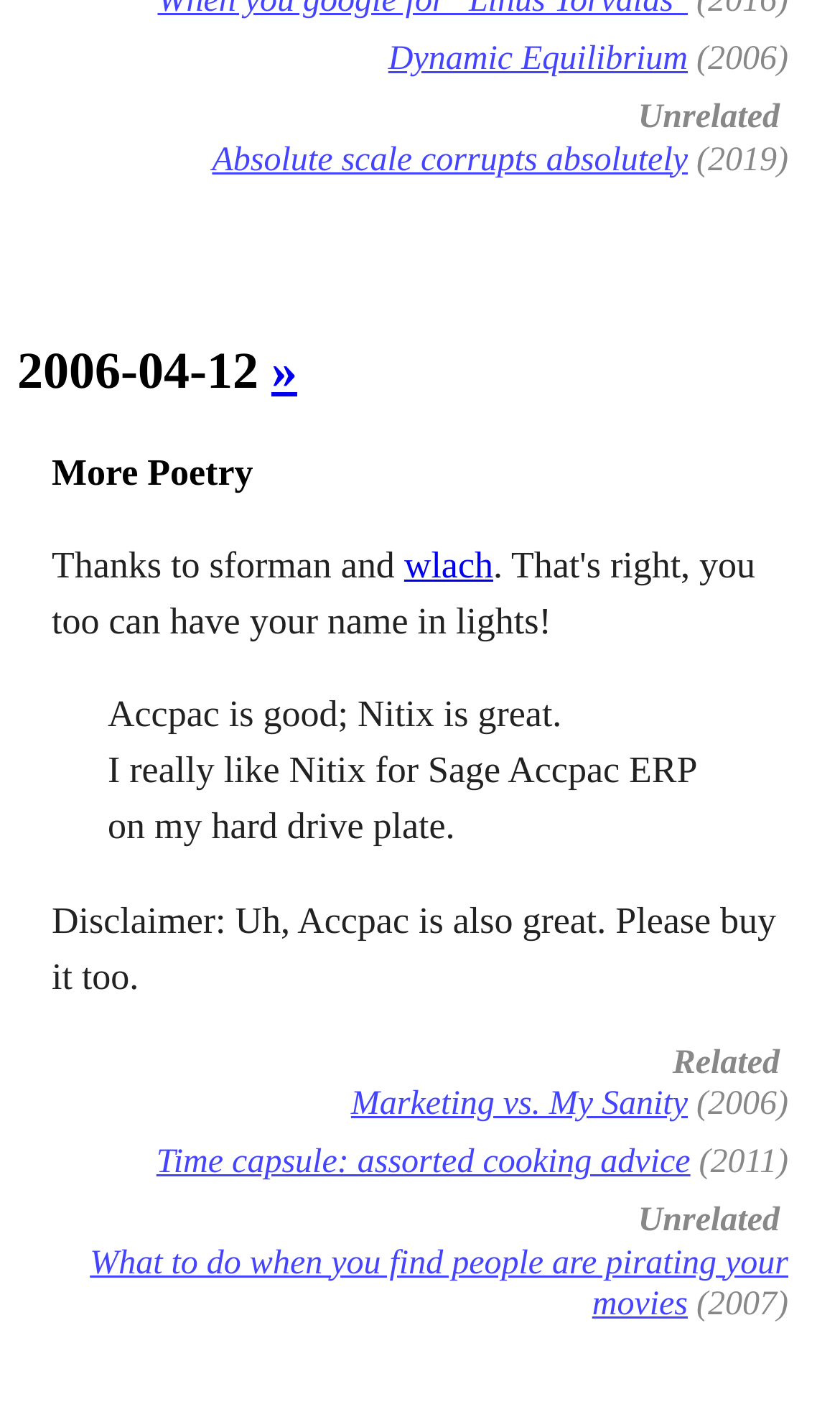What is the title of the first link?
Could you answer the question in a detailed manner, providing as much information as possible?

The first link on the webpage has the title 'Dynamic Equilibrium', which can be found by examining the OCR text of the link element with bounding box coordinates [0.462, 0.029, 0.819, 0.055].